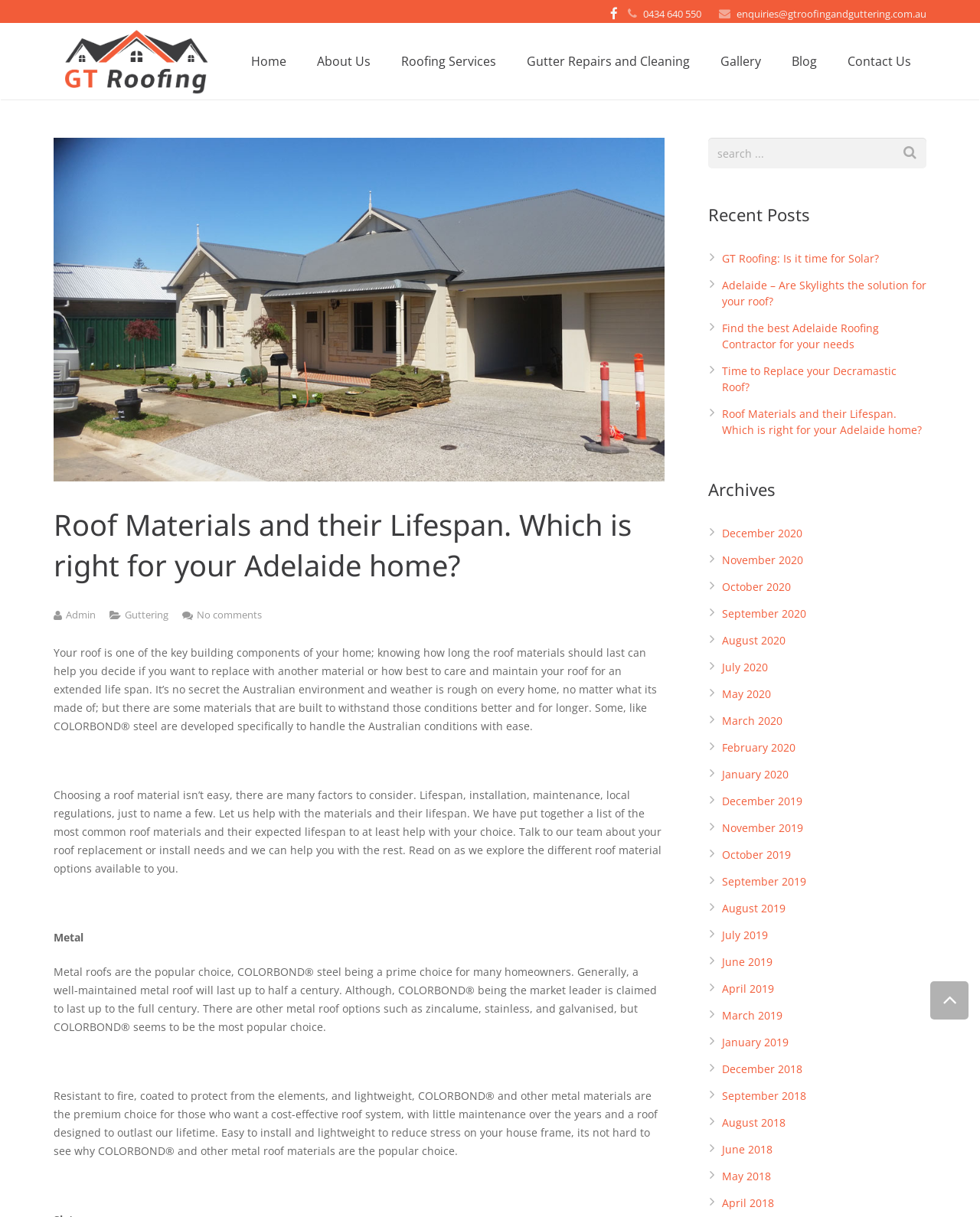Locate the bounding box coordinates of the area to click to fulfill this instruction: "Click the 'Contact Us' link". The bounding box should be presented as four float numbers between 0 and 1, in the order [left, top, right, bottom].

[0.849, 0.035, 0.945, 0.066]